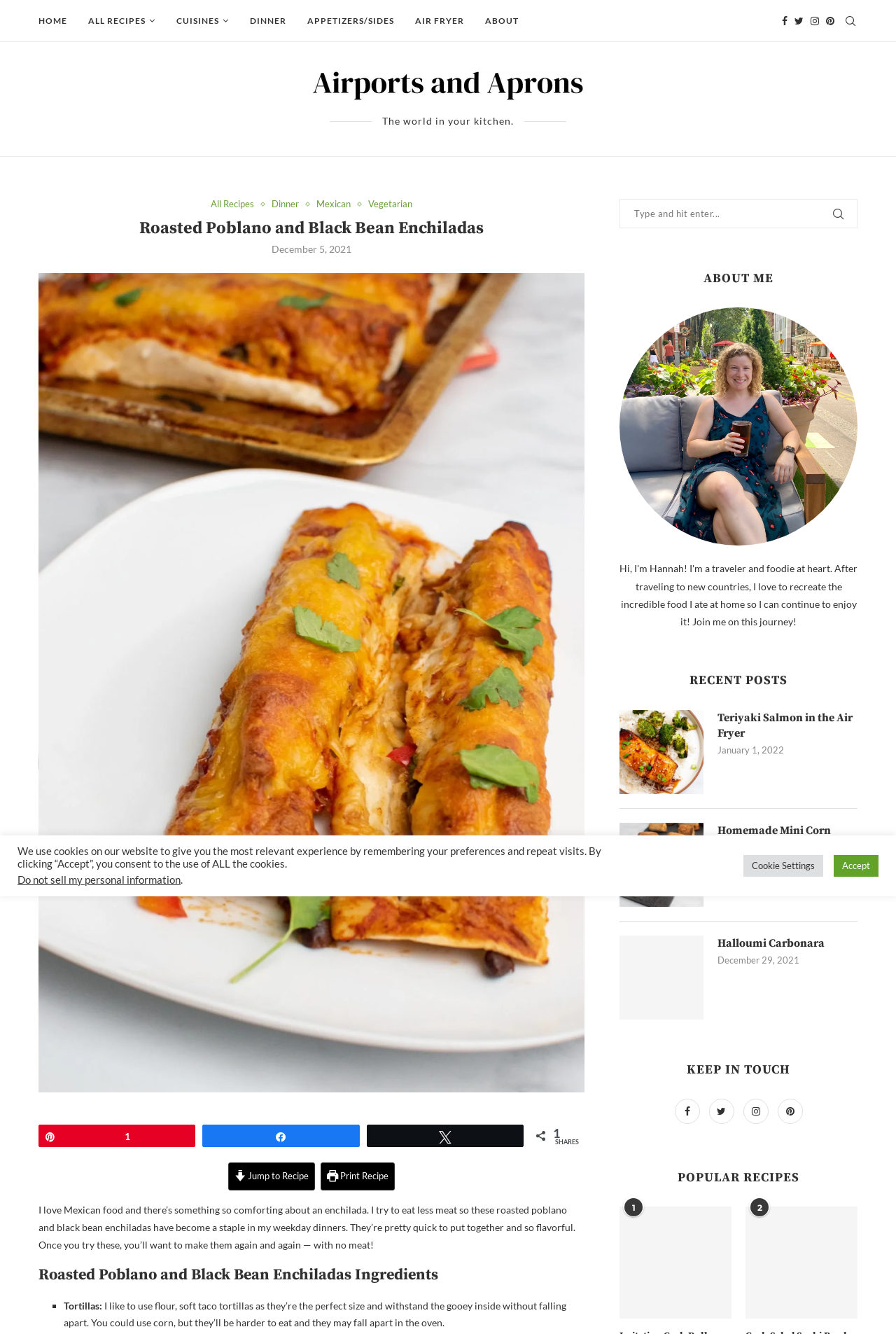Identify the bounding box coordinates of the area you need to click to perform the following instruction: "Click on the HOME link".

[0.043, 0.001, 0.075, 0.031]